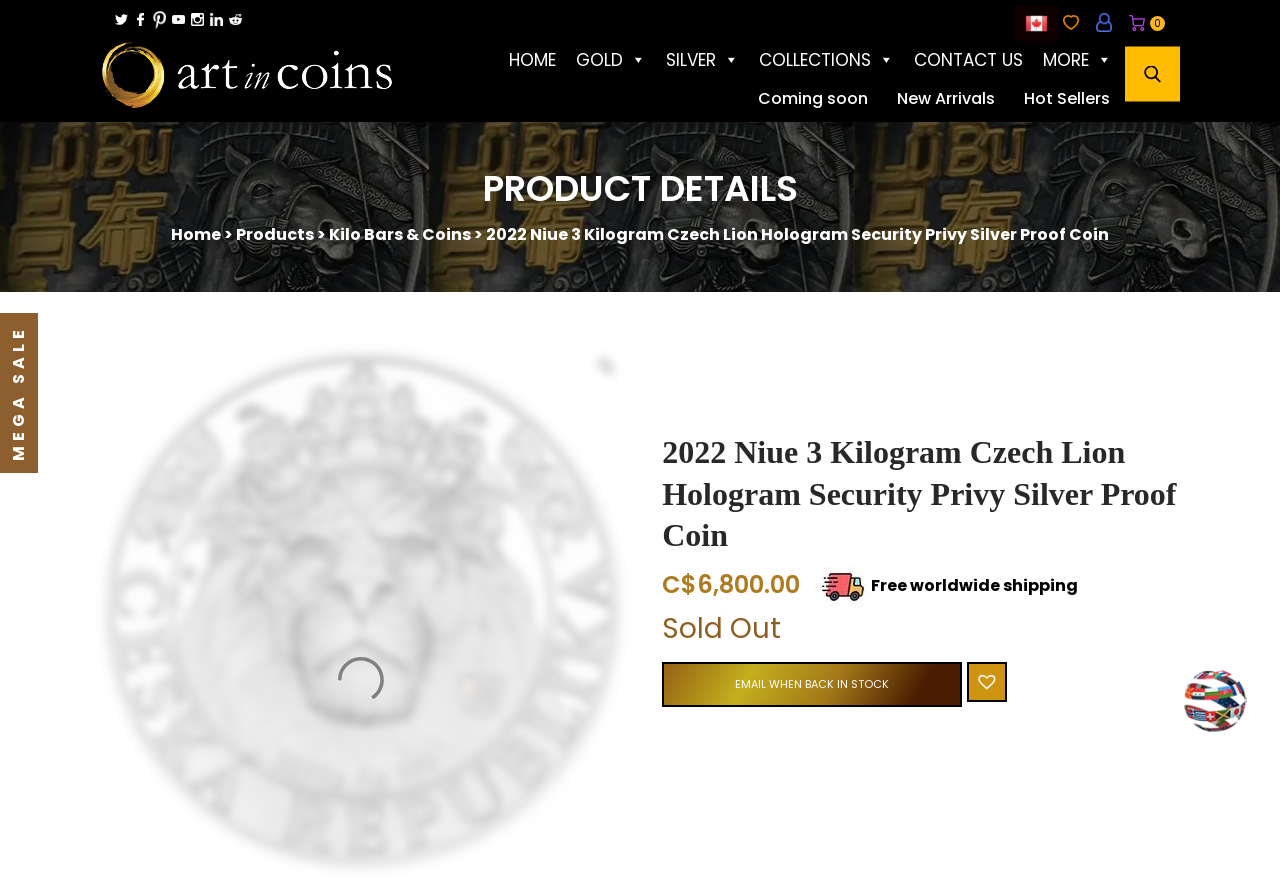Determine the bounding box coordinates for the area that should be clicked to carry out the following instruction: "Click on EMAIL WHEN BACK IN STOCK".

[0.517, 0.749, 0.752, 0.8]